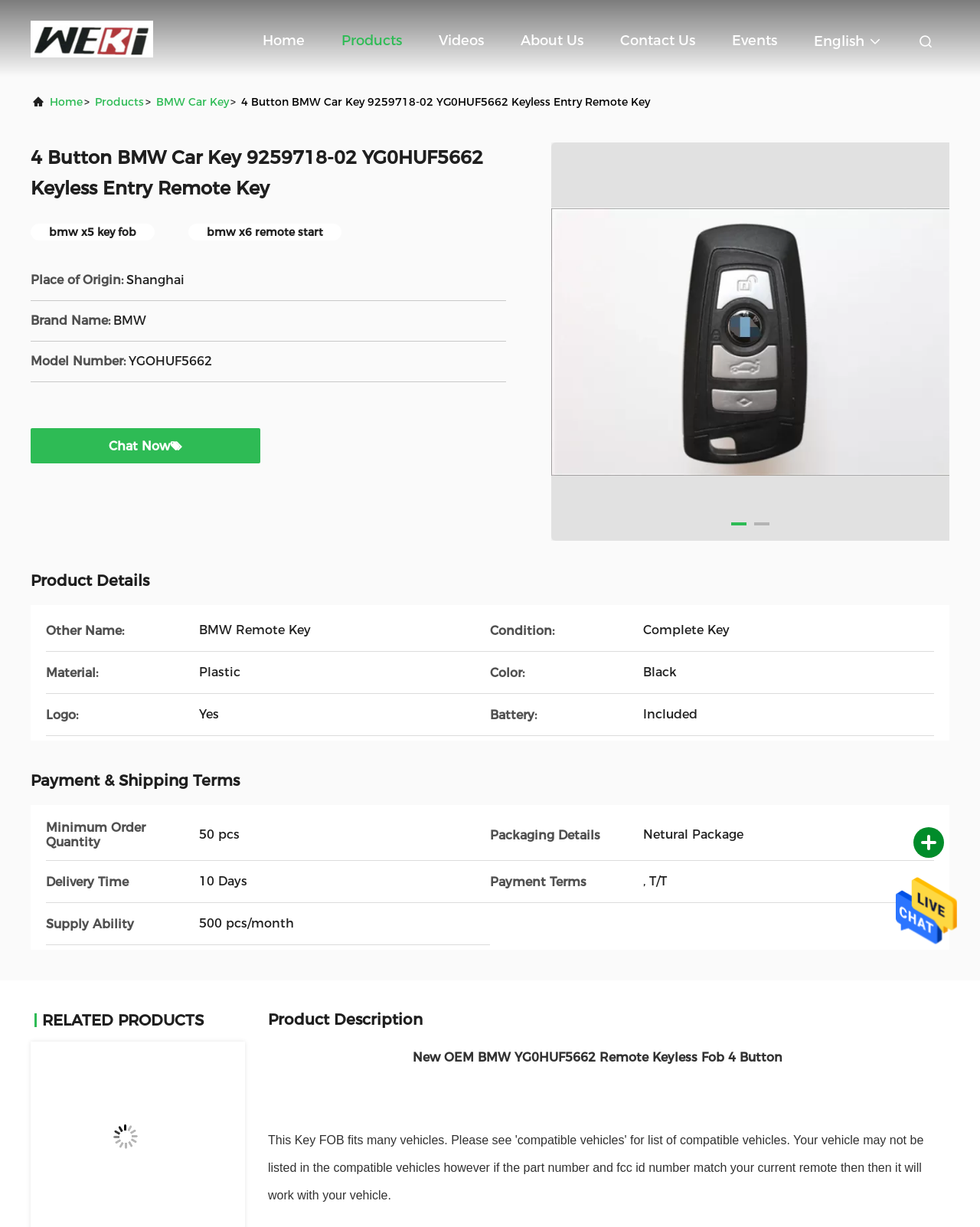Please determine the bounding box coordinates of the element's region to click for the following instruction: "View the 'Product Details'".

[0.031, 0.466, 0.152, 0.481]